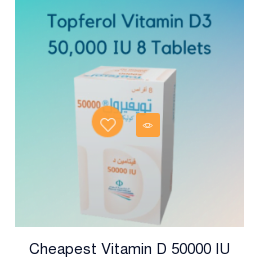Illustrate the scene in the image with a detailed description.

This image showcases the packaging for "Topferol Vitamin D3 50,000 IU," which contains 8 tablets. The product is prominently labeled with a bright and appealing design that highlights its high potency of 50,000 IU. Above the product image, the name is displayed clearly in both English and Arabic, emphasizing its availability. The caption below reads "Cheapest Vitamin D 50000 IU," suggesting an advantageous price point for this supplement. Additionally, there are icons for adding the product to a wishlist and a shopping cart, indicating options for customers to save or purchase the item conveniently.